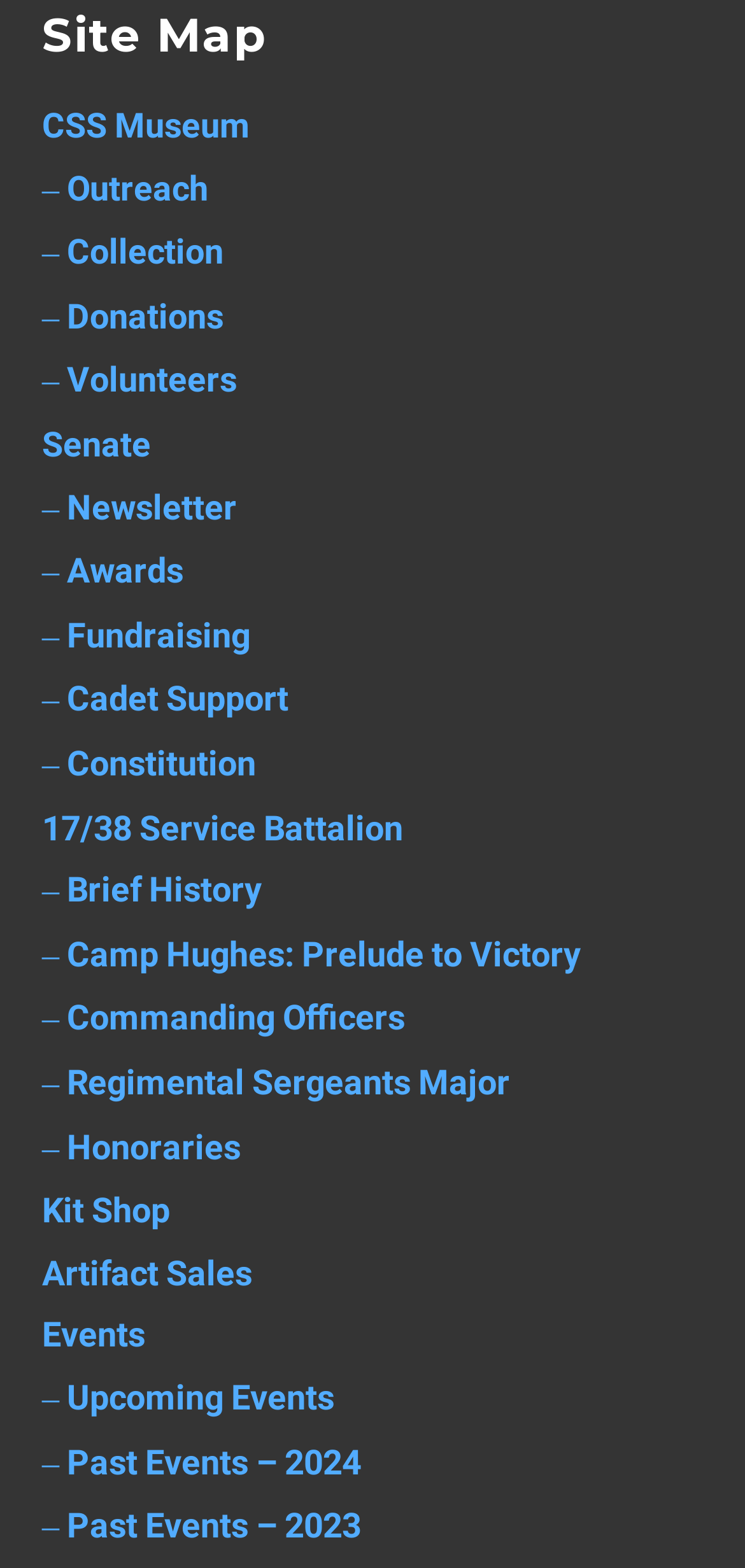Pinpoint the bounding box coordinates for the area that should be clicked to perform the following instruction: "explore Outreach".

[0.056, 0.107, 0.279, 0.132]